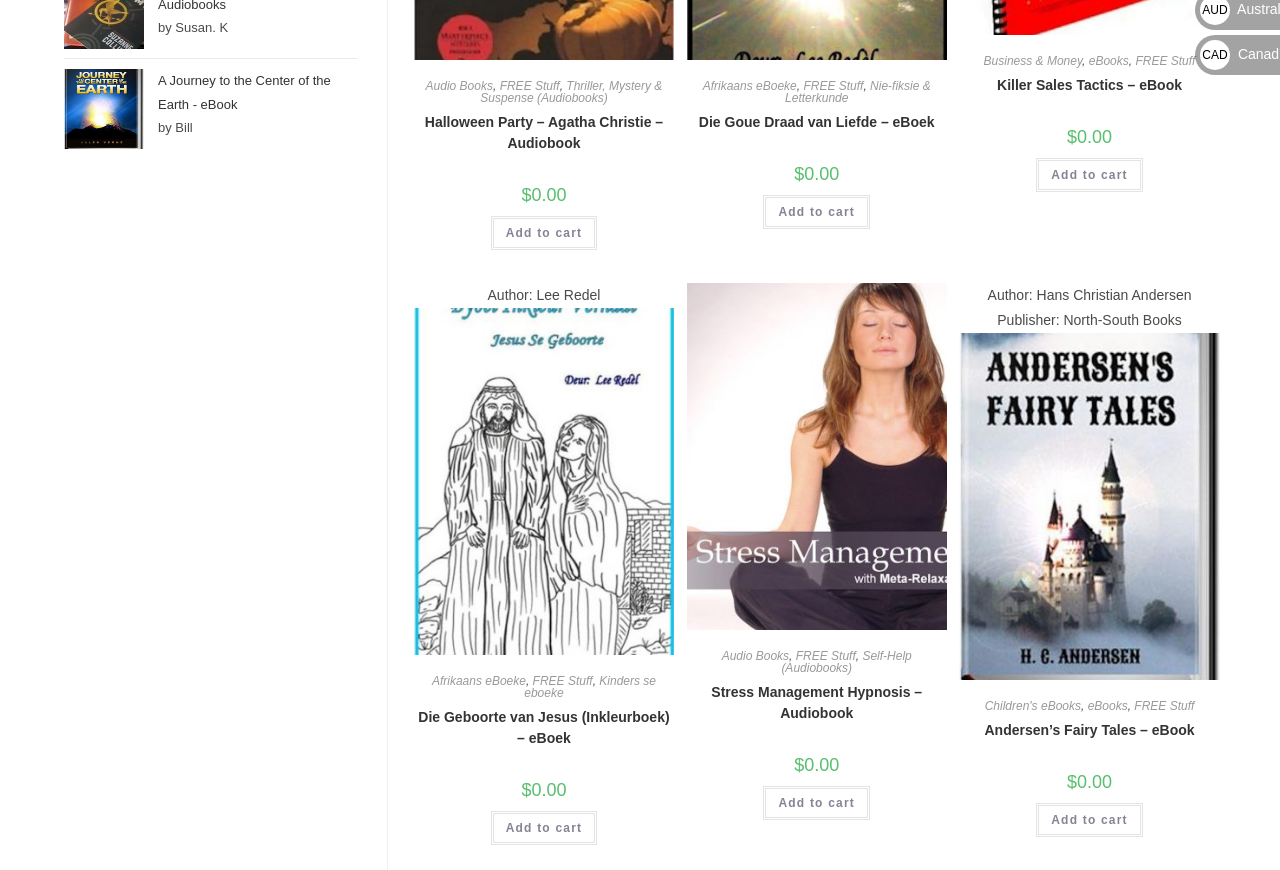Using the provided element description, identify the bounding box coordinates as (top-left x, top-left y, bottom-right x, bottom-right y). Ensure all values are between 0 and 1. Description: Thriller, Mystery & Suspense (Audiobooks)

[0.375, 0.091, 0.517, 0.121]